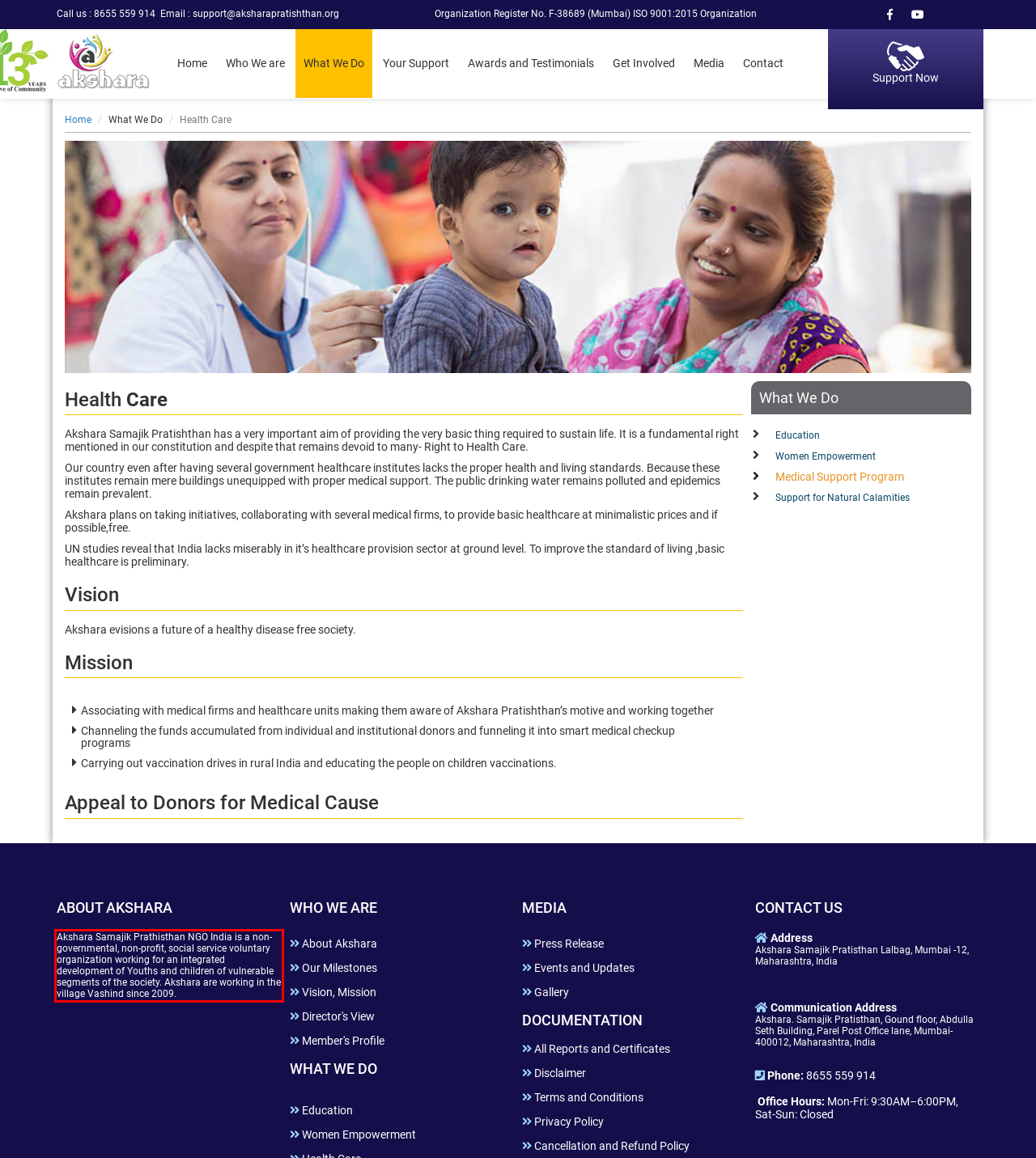Given a webpage screenshot, locate the red bounding box and extract the text content found inside it.

Akshara Samajik Prathisthan NGO India is a non-governmental, non-profit, social service voluntary organization working for an integrated development of Youths and children of vulnerable segments of the society. Akshara are working in the village Vashind since 2009.